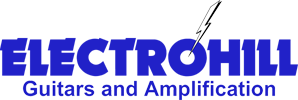Give a concise answer using only one word or phrase for this question:
What is the theme of the stylized lightning bolt?

Power and energy